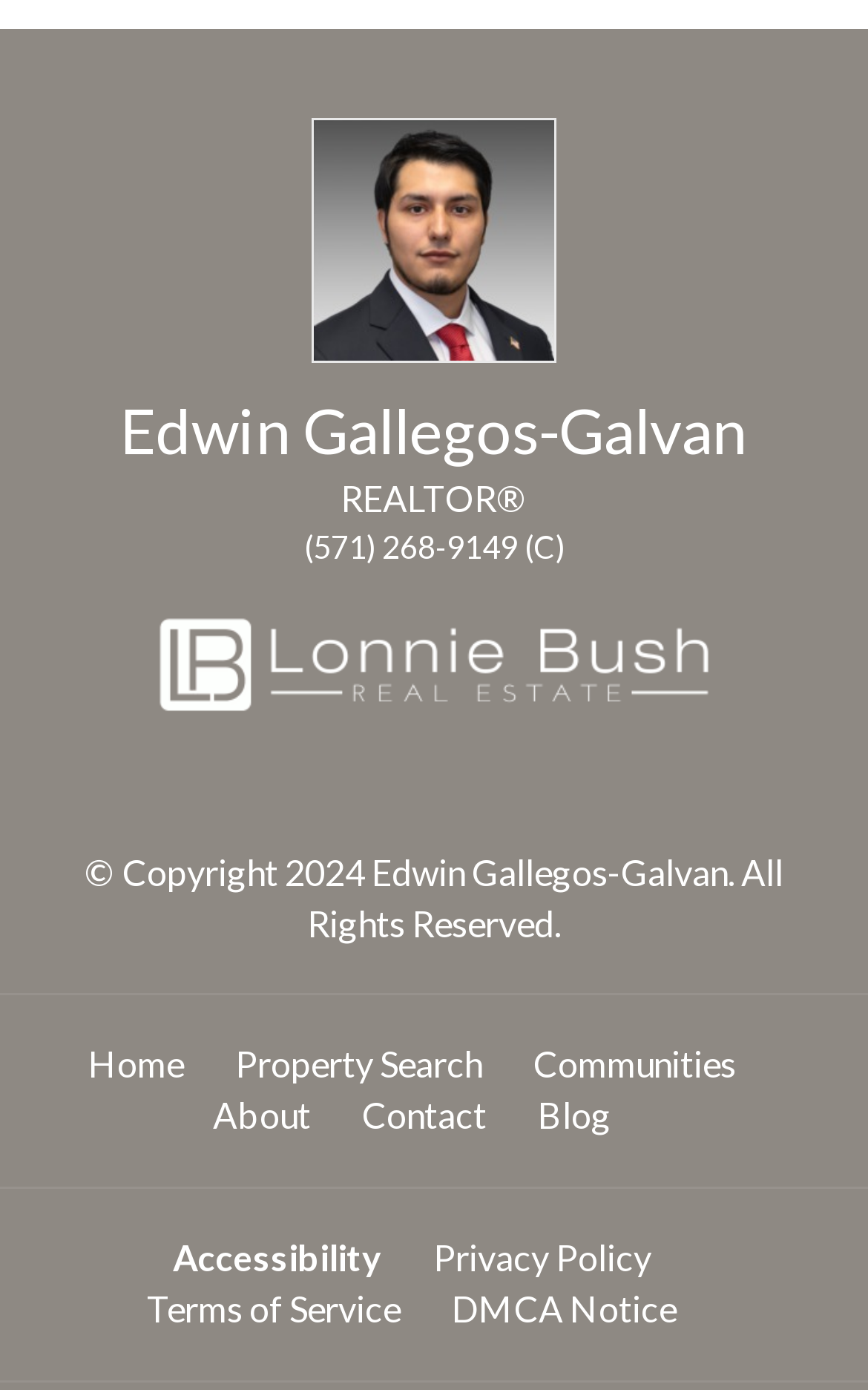Can you determine the bounding box coordinates of the area that needs to be clicked to fulfill the following instruction: "visit the home page"?

[0.101, 0.75, 0.212, 0.781]